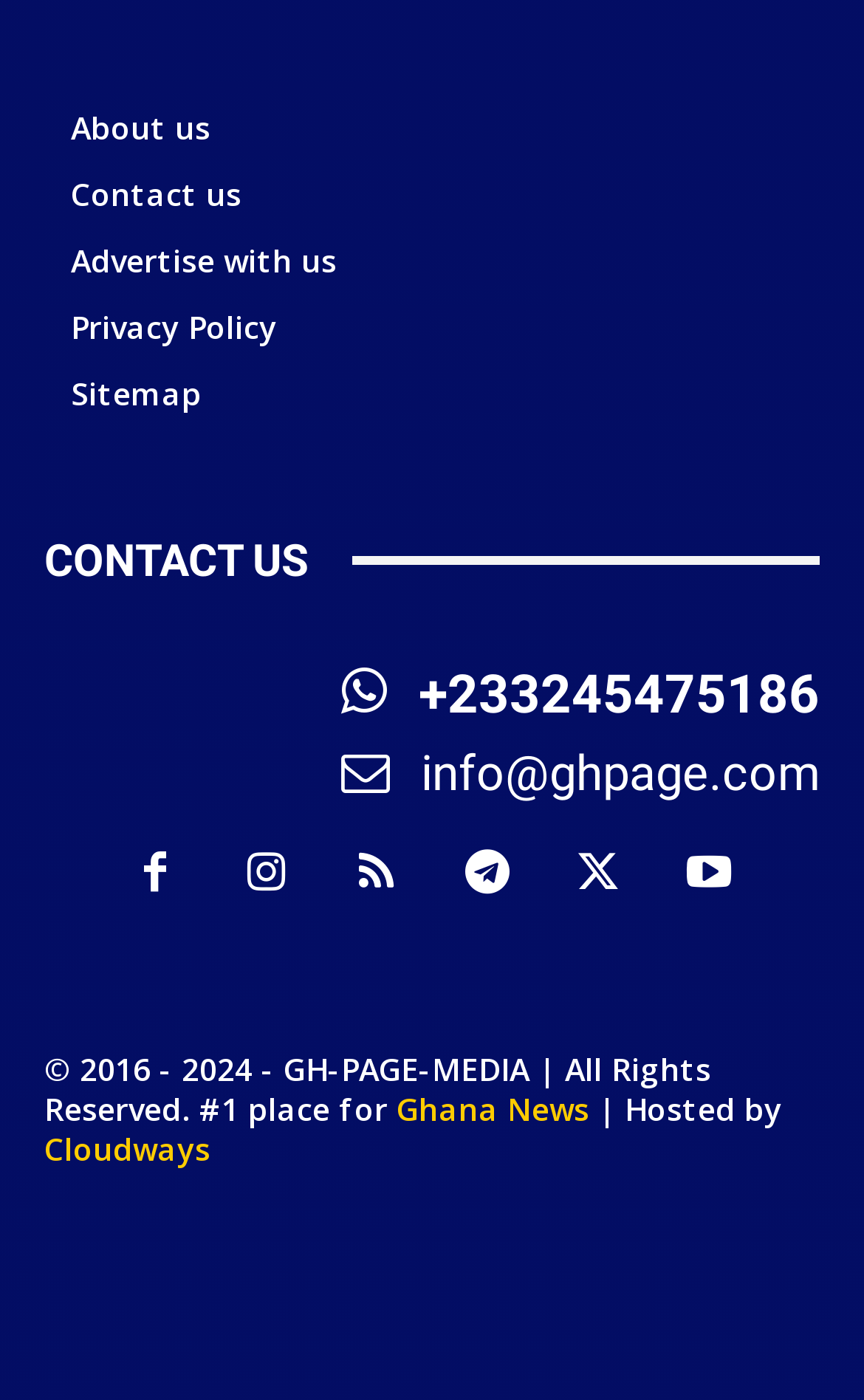What is the name of the company hosting the website?
Refer to the image and give a detailed answer to the query.

The name of the company hosting the website can be found at the bottom of the page, where there is a link with the text 'Cloudways'.